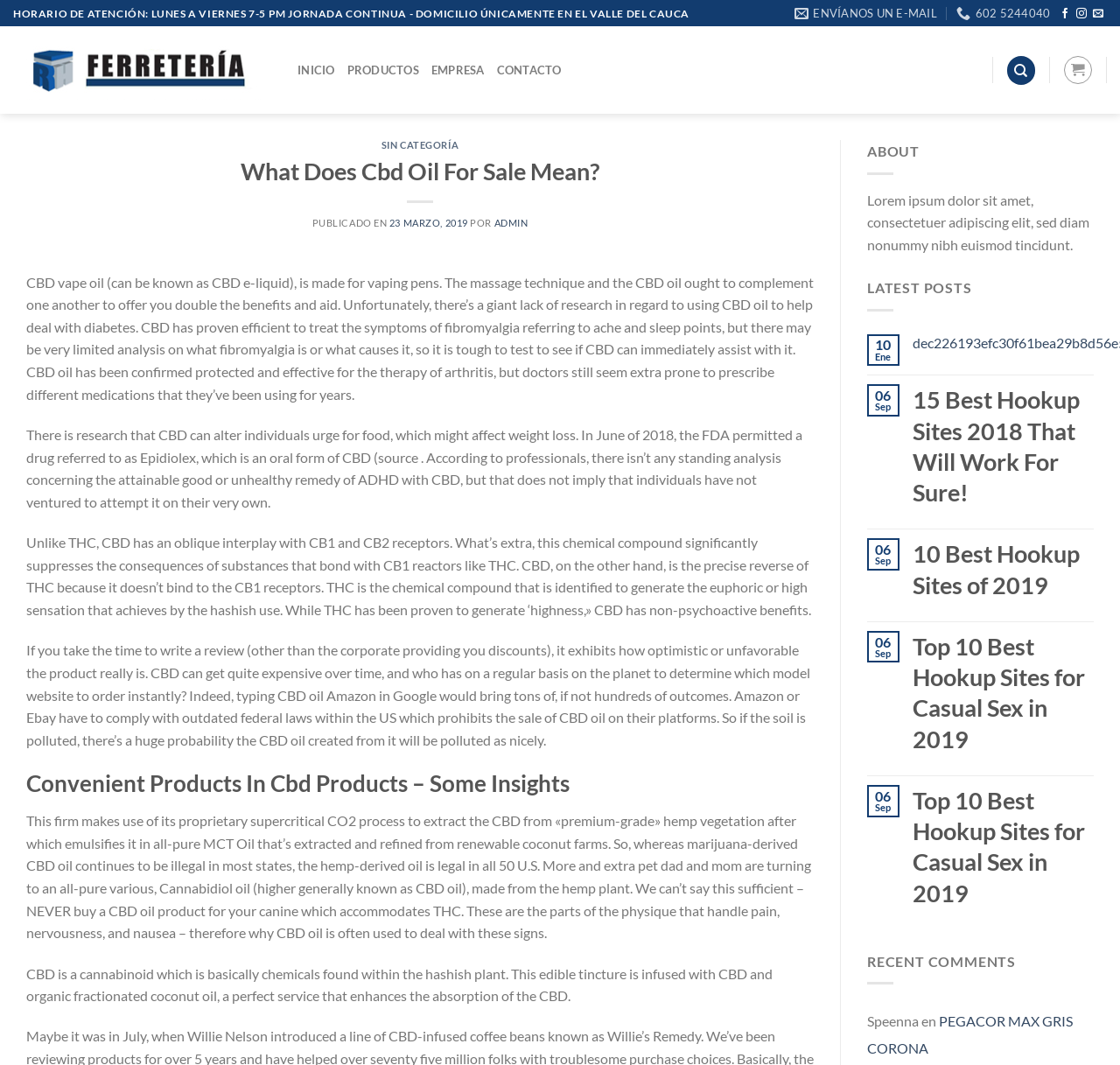Refer to the image and provide a thorough answer to this question:
What is the type of this webpage?

I determined the type of webpage by observing the layout and content, which includes a header with navigation links, a main article with headings and paragraphs, and a sidebar with recent posts and comments, all of which are typical features of a blog webpage.